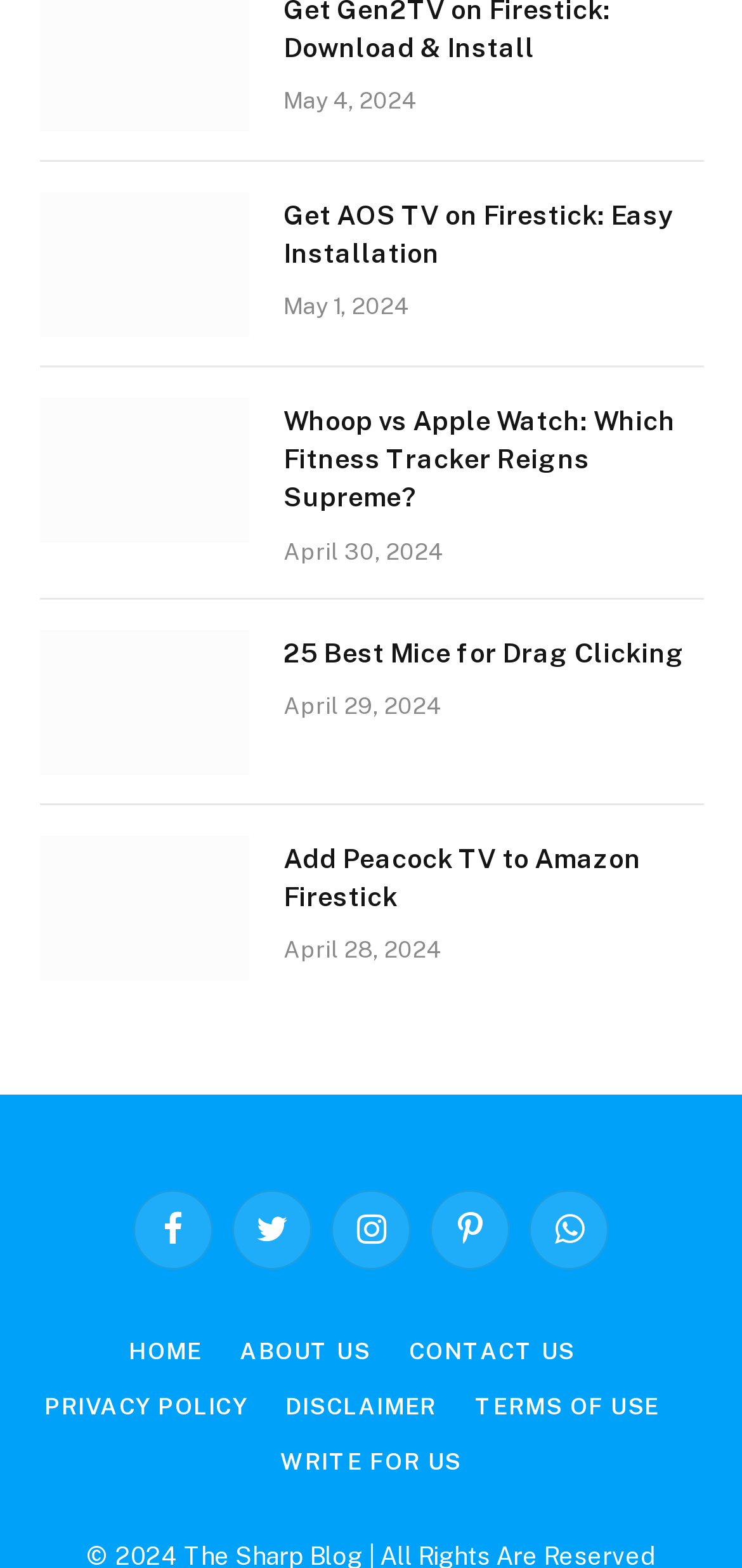Please provide a brief answer to the question using only one word or phrase: 
How many articles are on this webpage?

4